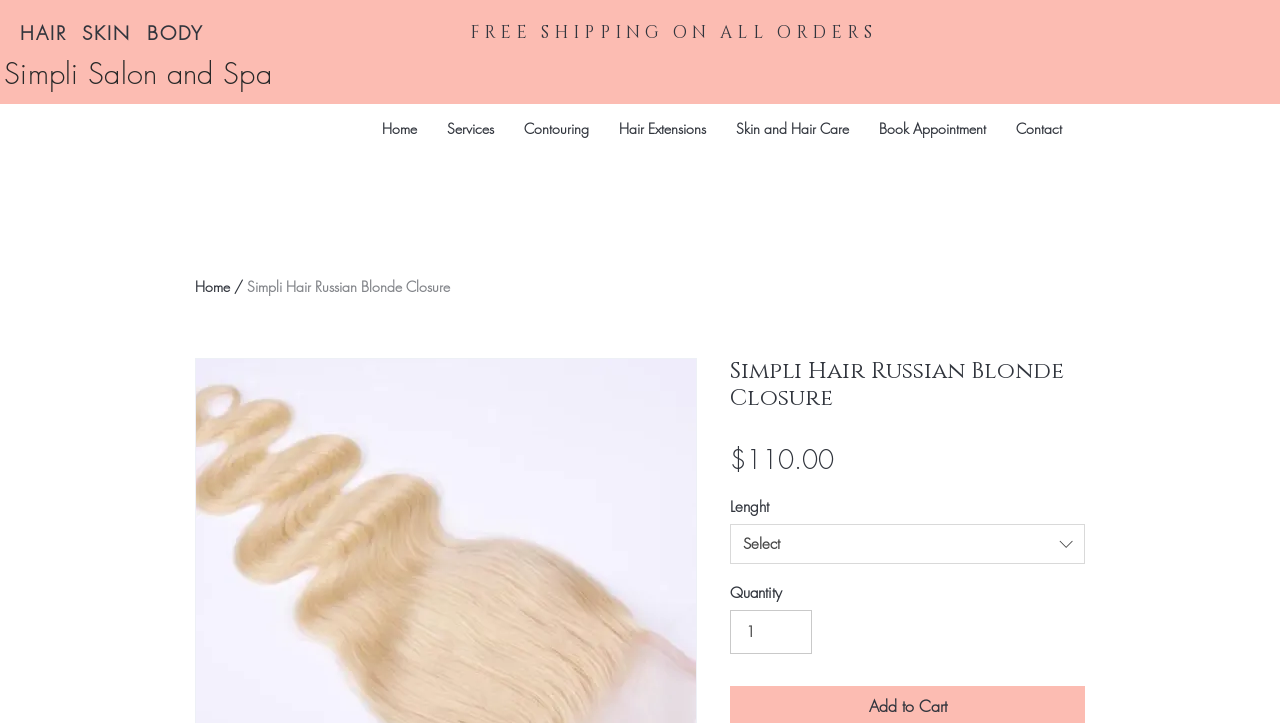Please reply to the following question with a single word or a short phrase:
What is the name of the salon?

Simpli Salon and Spa